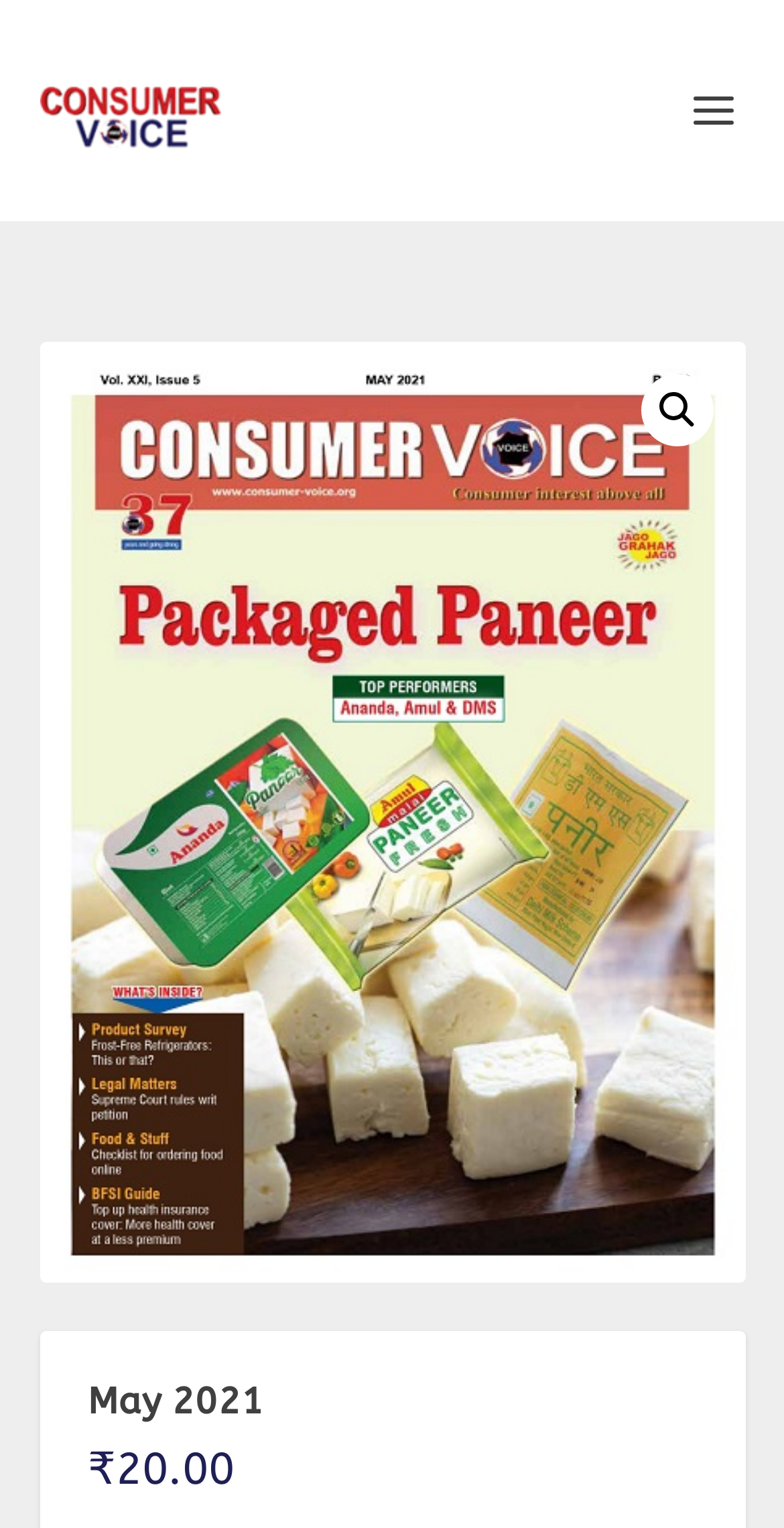What is the currency symbol used?
Make sure to answer the question with a detailed and comprehensive explanation.

I found the currency symbol by looking at the StaticText element with the text '₹' located at [0.112, 0.944, 0.147, 0.978]. This symbol is often used to represent the Indian rupee.